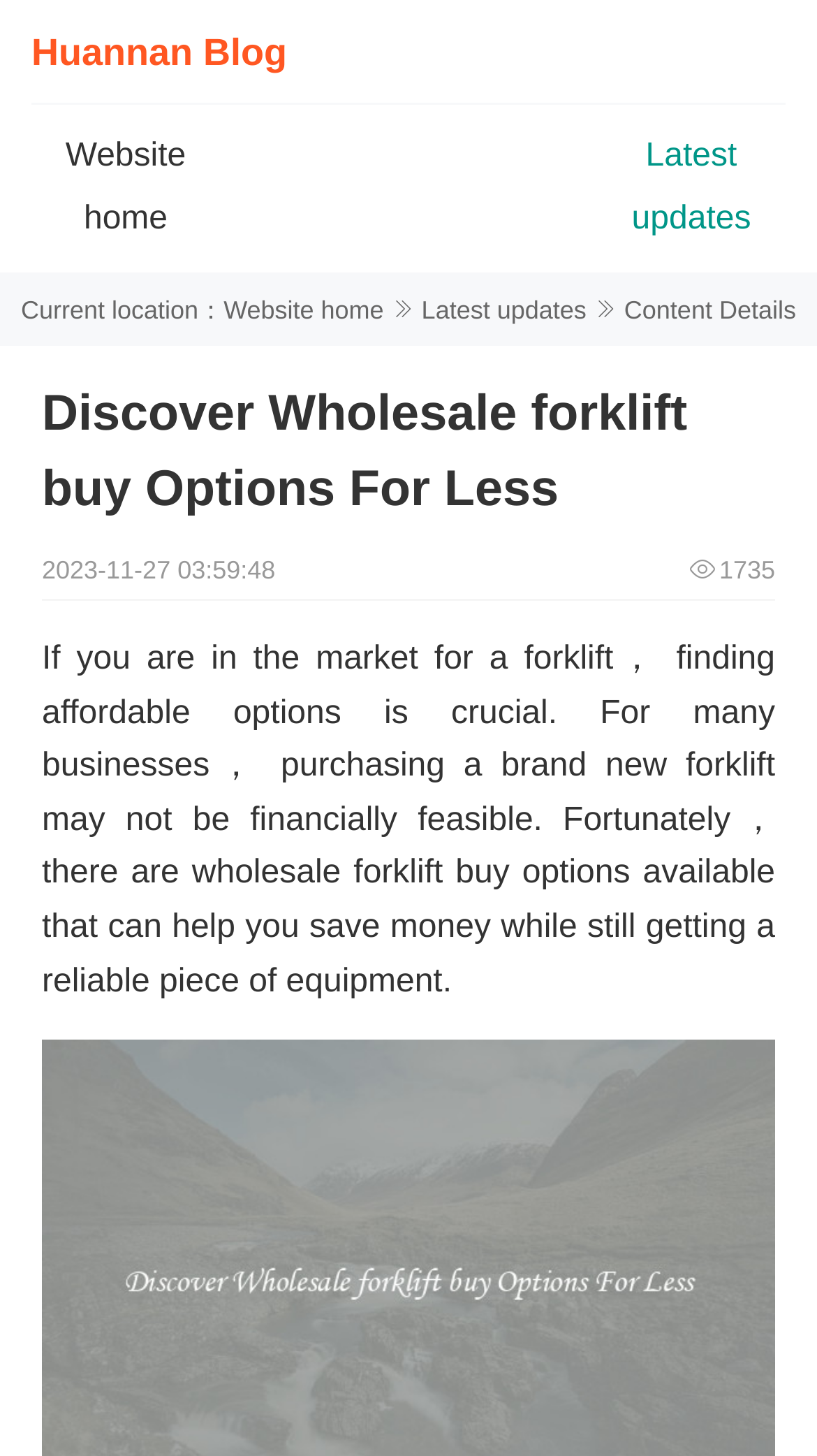Using the webpage screenshot, find the UI element described by Huannan Blog. Provide the bounding box coordinates in the format (top-left x, top-left y, bottom-right x, bottom-right y), ensuring all values are floating point numbers between 0 and 1.

[0.038, 0.022, 0.351, 0.05]